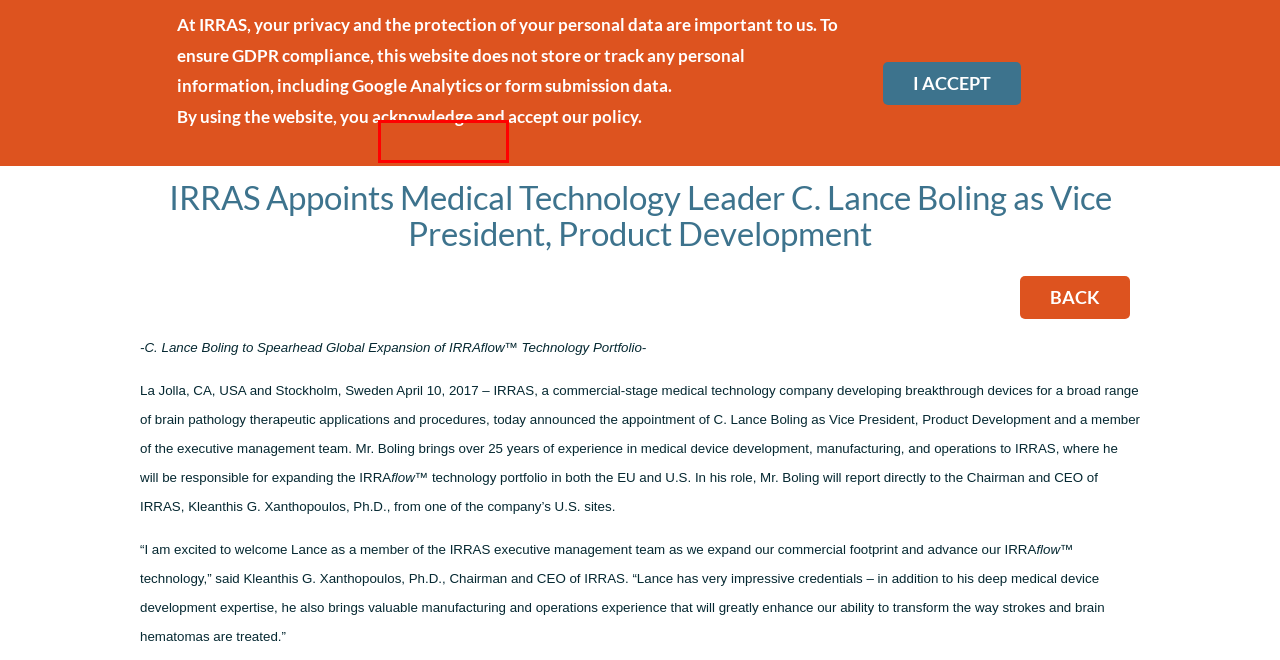Given a screenshot of a webpage with a red bounding box around an element, choose the most appropriate webpage description for the new page displayed after clicking the element within the bounding box. Here are the candidates:
A. Careers - IRRAS
B. Contact - IRRAS
C. Investors - IRRAS
D. Introducing IRRAflow® - IRRAS
E. Home - IRRAS
F. IRRAS Academy - IRRAS
G. IRRAS Radio - IRRAS
H. Media & Events - IRRAS

D